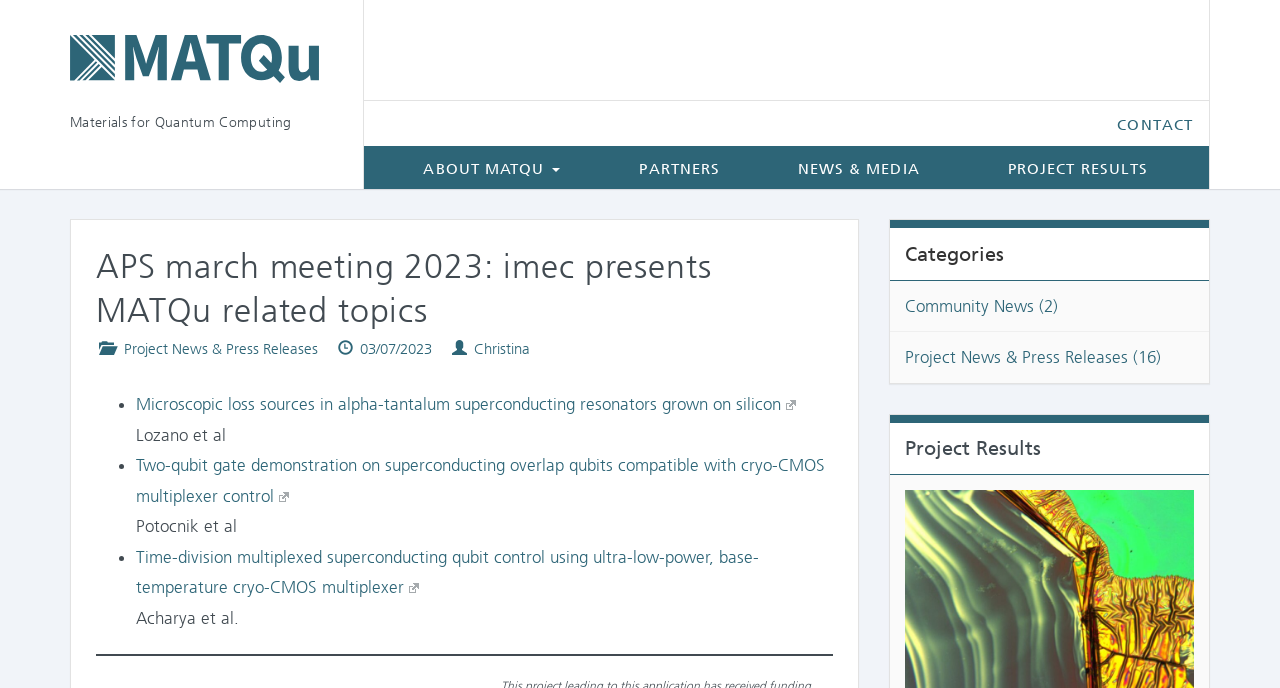Please determine the bounding box coordinates of the element's region to click in order to carry out the following instruction: "Click on MATQu". The coordinates should be four float numbers between 0 and 1, i.e., [left, top, right, bottom].

[0.055, 0.051, 0.26, 0.12]